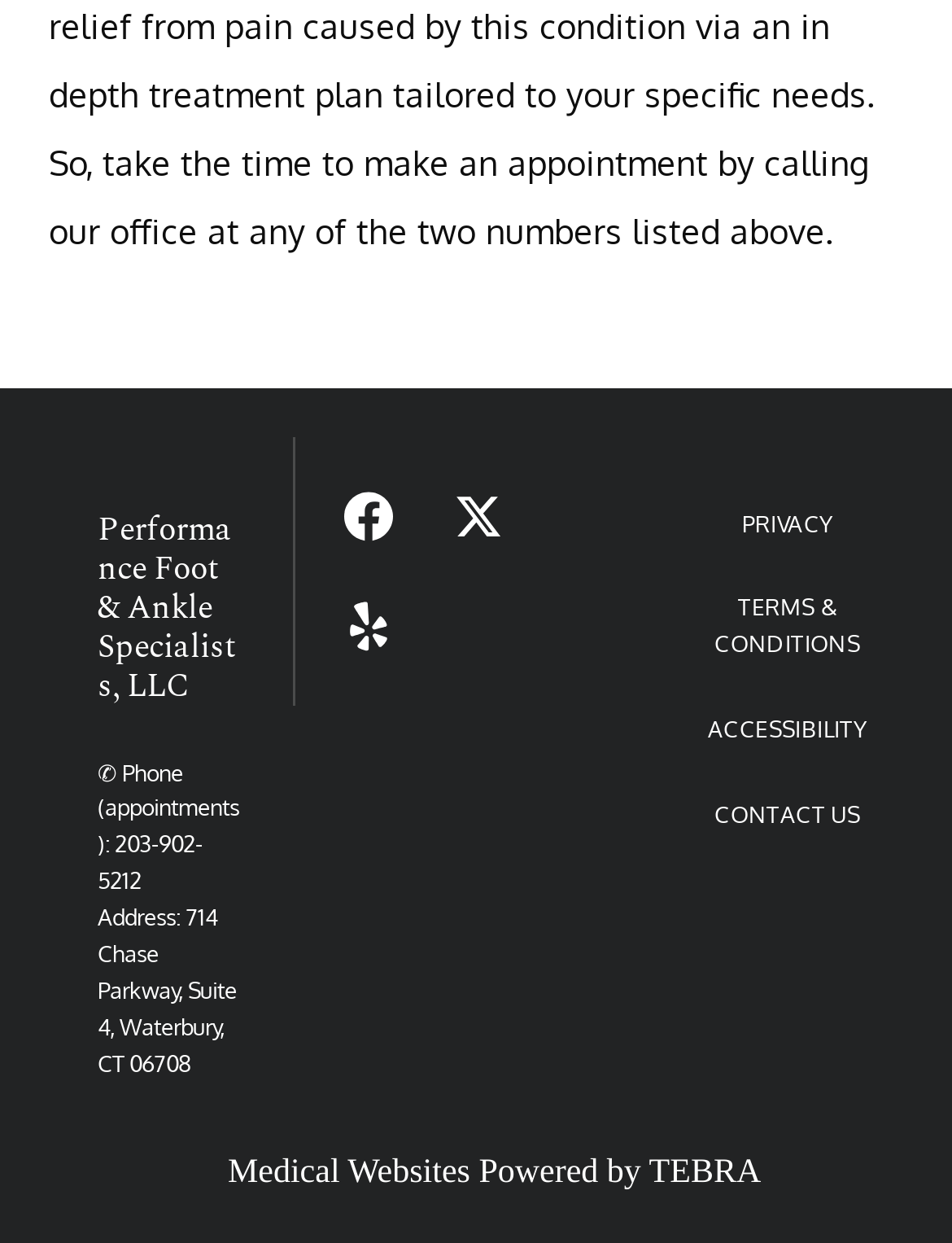Determine the bounding box coordinates of the clickable element necessary to fulfill the instruction: "Click the phone number to make an appointment". Provide the coordinates as four float numbers within the 0 to 1 range, i.e., [left, top, right, bottom].

[0.103, 0.586, 0.256, 0.89]